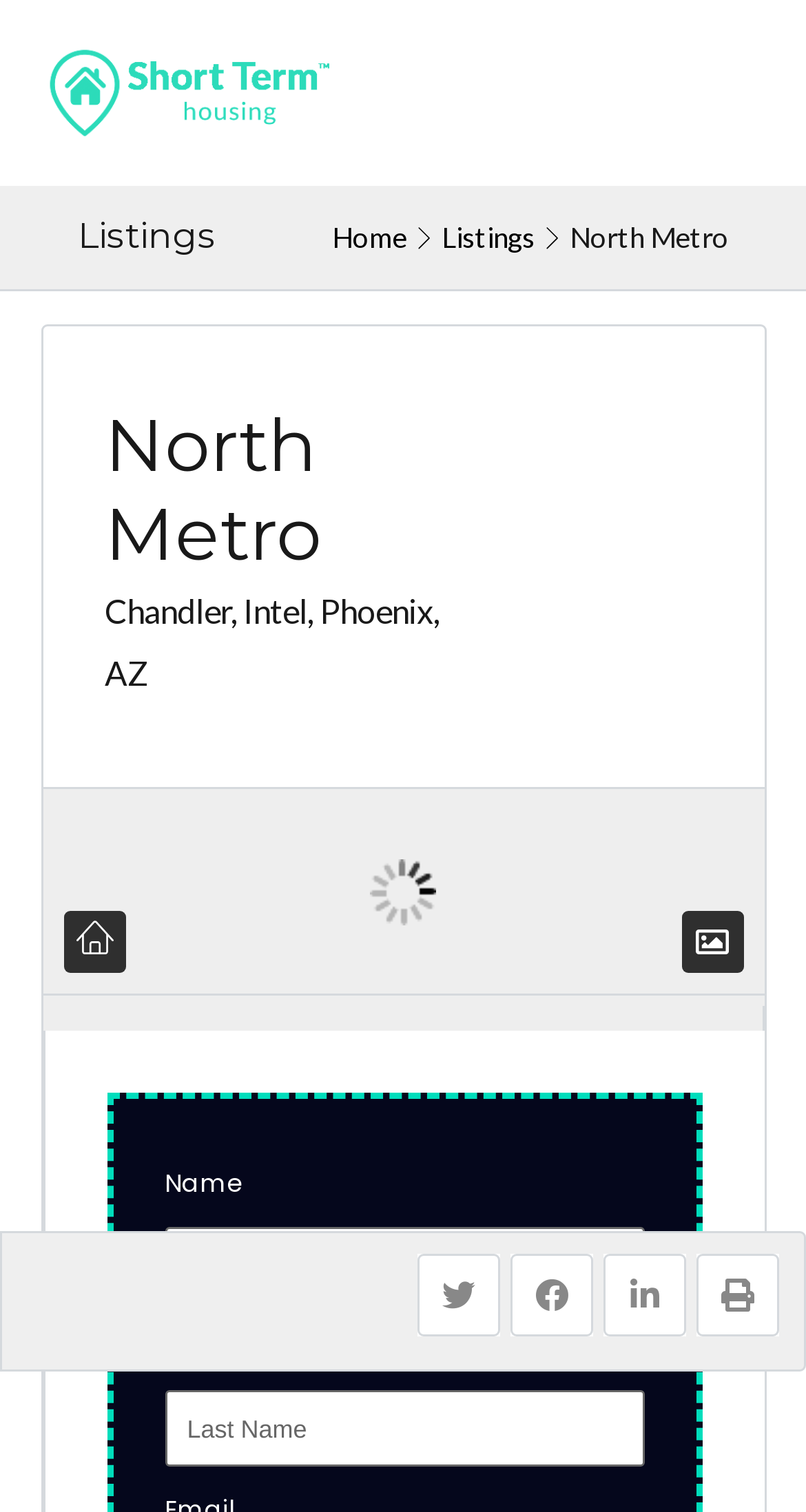Provide your answer to the question using just one word or phrase: What is the purpose of the webpage?

Short-term housing rentals